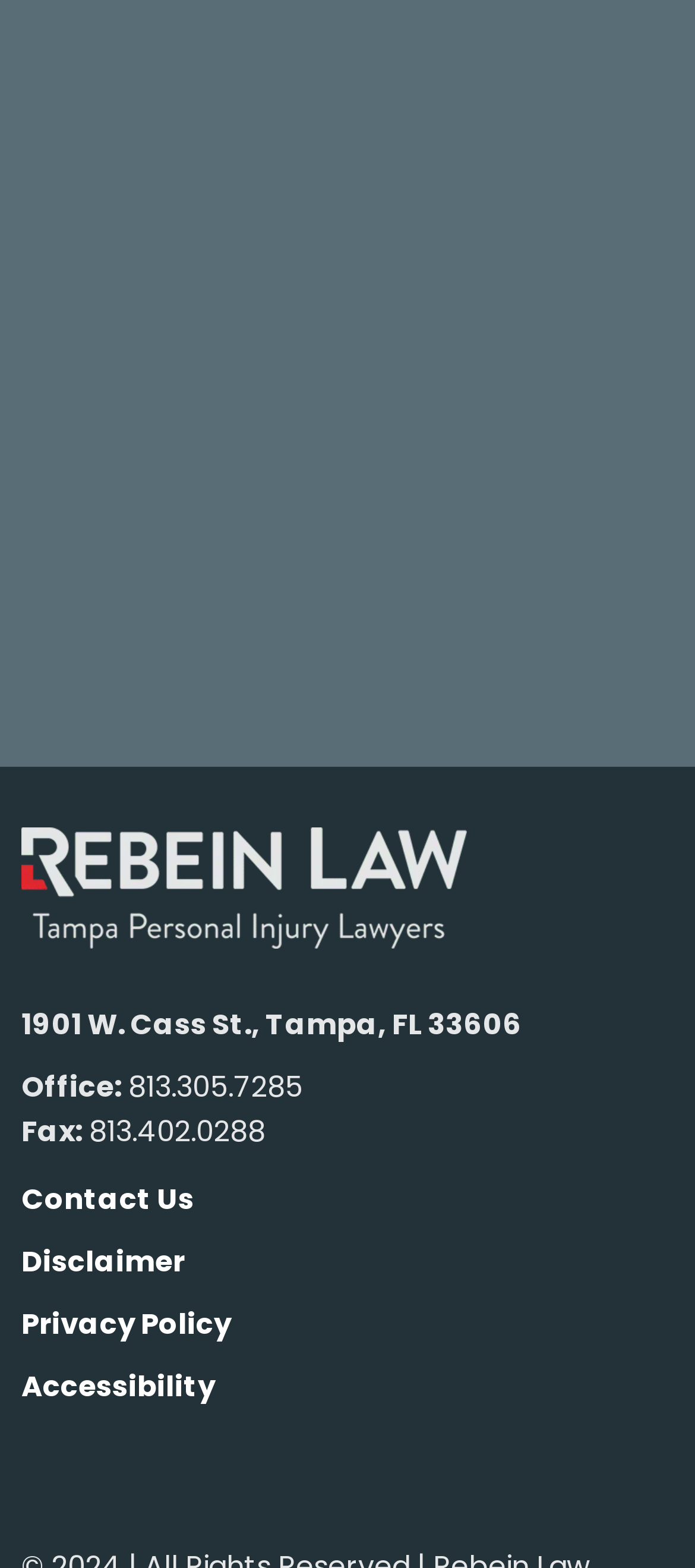Please specify the bounding box coordinates of the element that should be clicked to execute the given instruction: 'Send an email'. Ensure the coordinates are four float numbers between 0 and 1, expressed as [left, top, right, bottom].

None